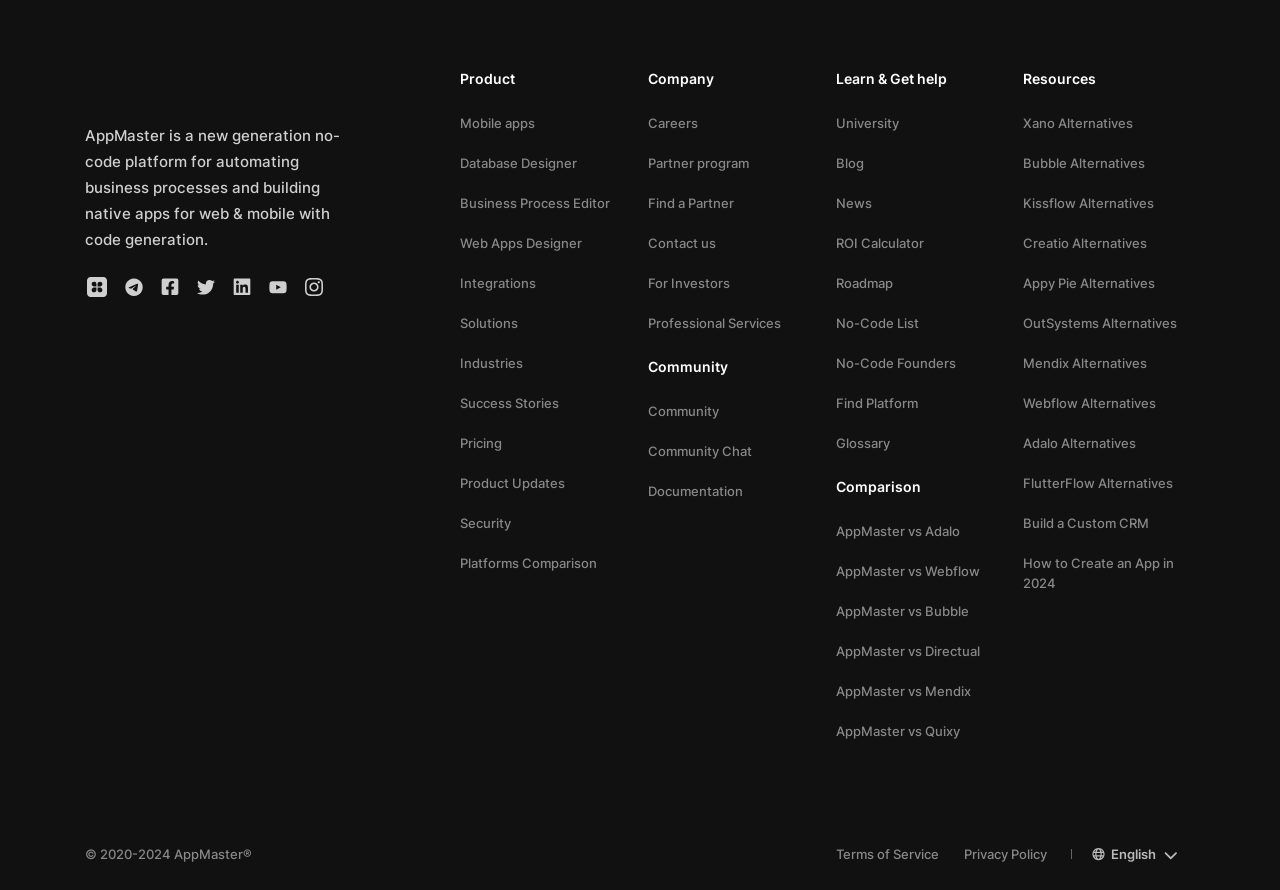Use a single word or phrase to answer the question: 
How many comparison links are there?

6